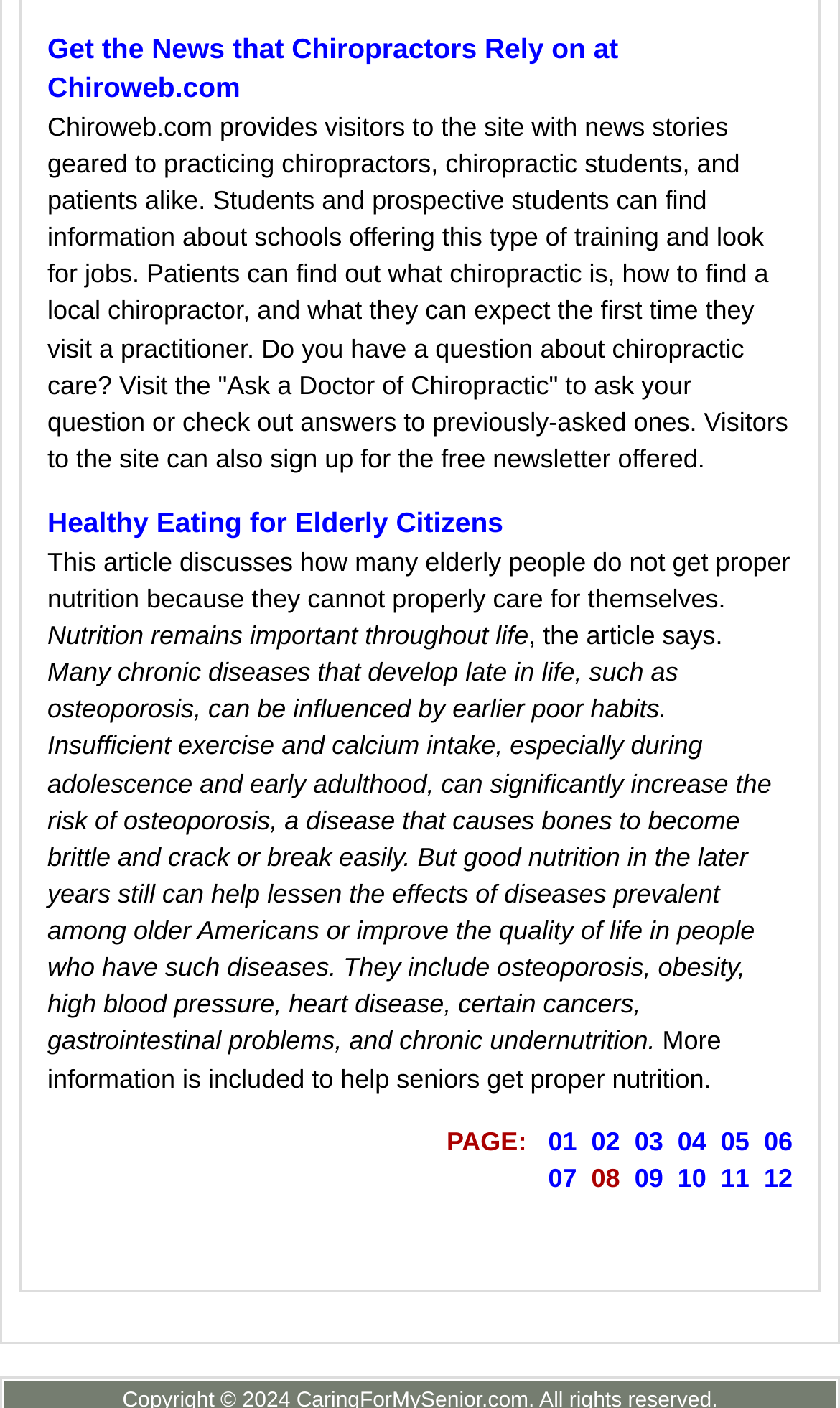Determine the bounding box coordinates for the clickable element to execute this instruction: "Click on the link to get news for chiropractors". Provide the coordinates as four float numbers between 0 and 1, i.e., [left, top, right, bottom].

[0.056, 0.022, 0.736, 0.074]